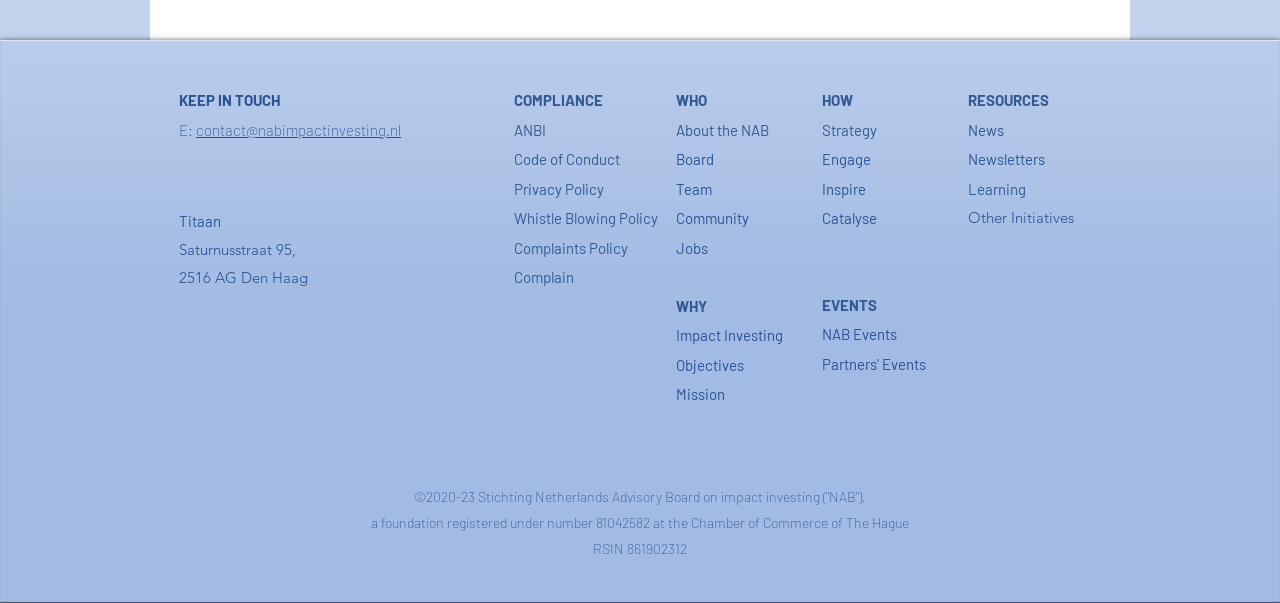Specify the bounding box coordinates of the element's region that should be clicked to achieve the following instruction: "Read about Impact Investing". The bounding box coordinates consist of four float numbers between 0 and 1, in the format [left, top, right, bottom].

[0.528, 0.541, 0.612, 0.572]